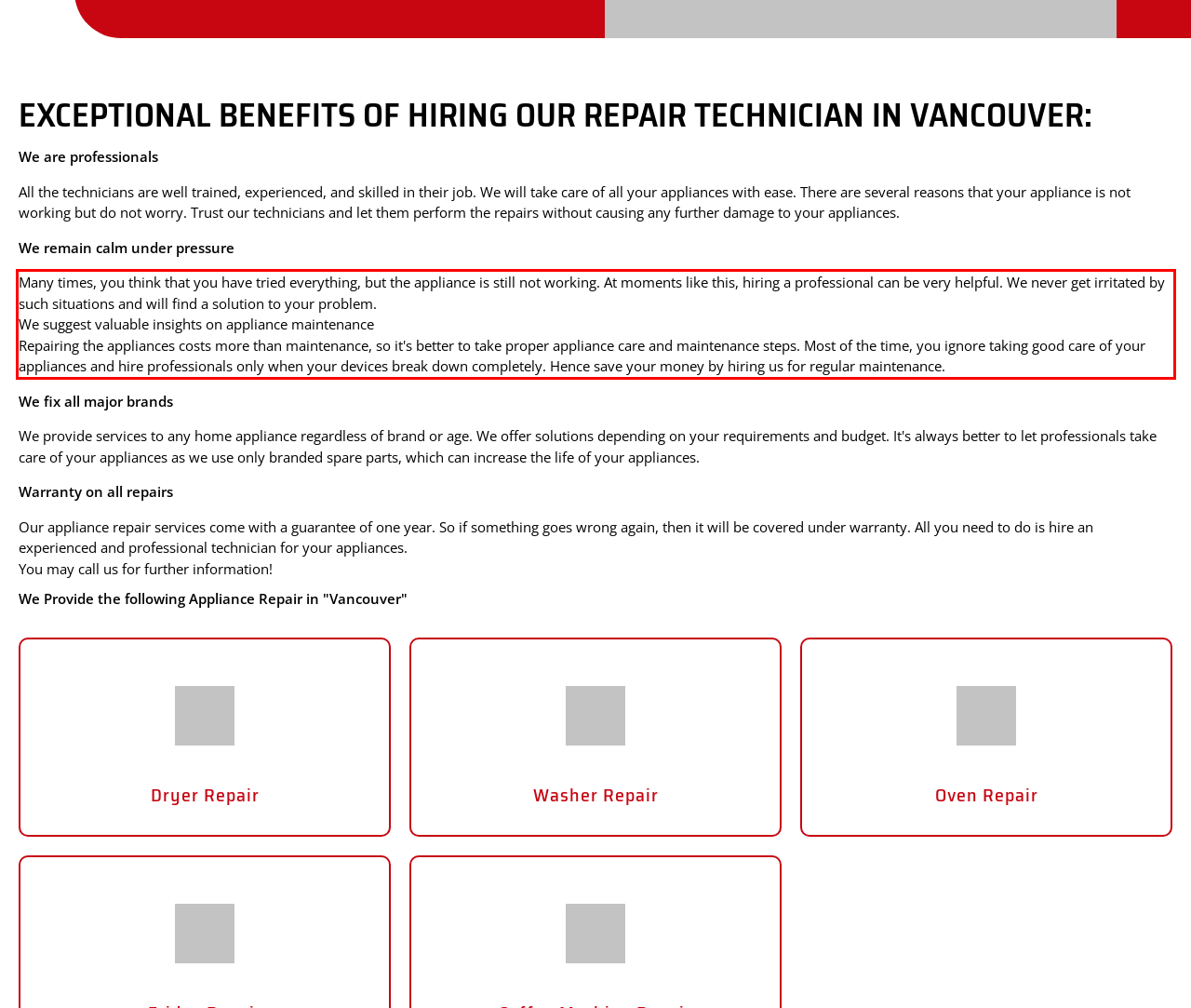Given a screenshot of a webpage containing a red bounding box, perform OCR on the text within this red bounding box and provide the text content.

Many times, you think that you have tried everything, but the appliance is still not working. At moments like this, hiring a professional can be very helpful. We never get irritated by such situations and will find a solution to your problem. We suggest valuable insights on appliance maintenance Repairing the appliances costs more than maintenance, so it's better to take proper appliance care and maintenance steps. Most of the time, you ignore taking good care of your appliances and hire professionals only when your devices break down completely. Hence save your money by hiring us for regular maintenance.